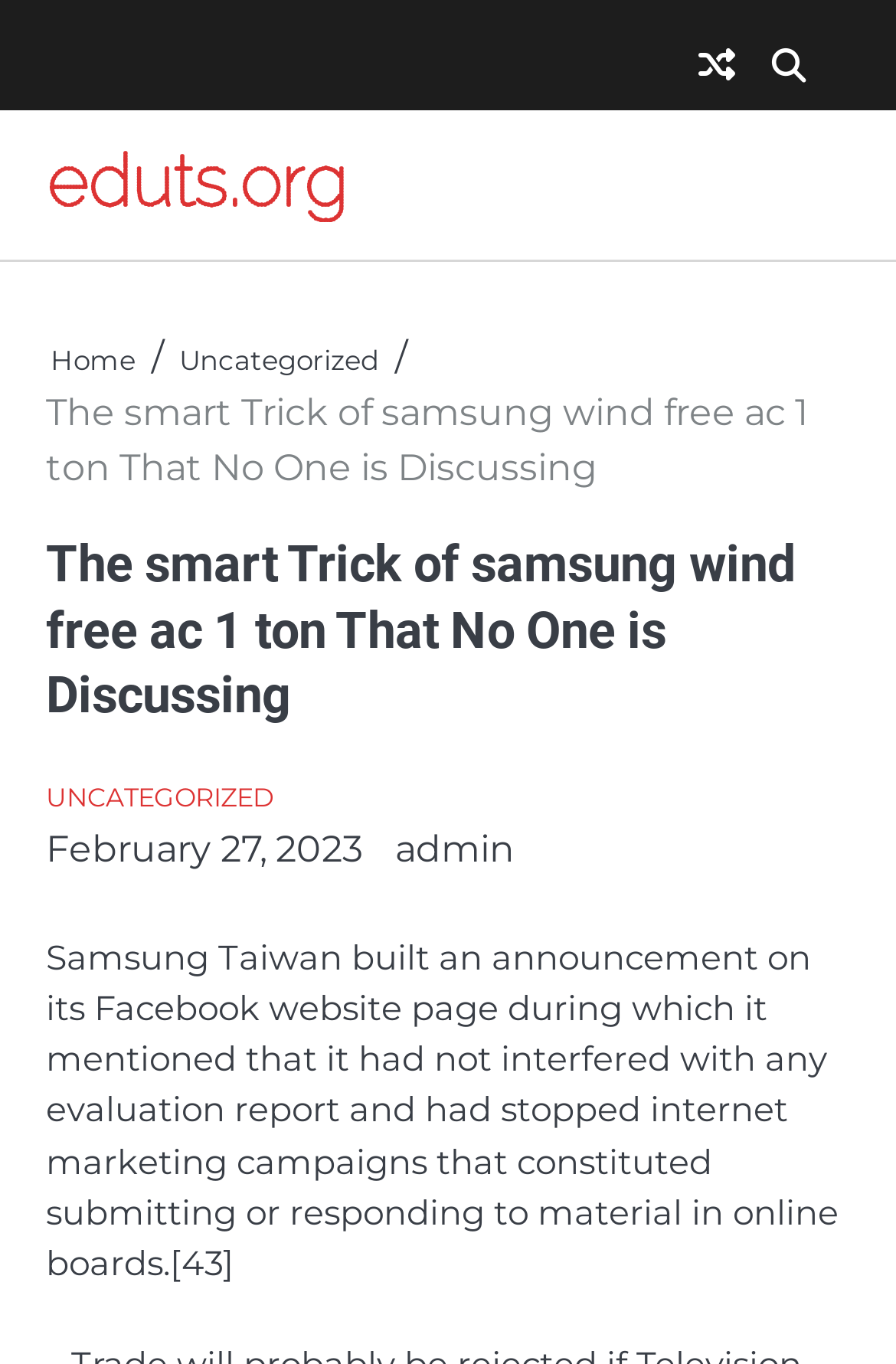What is the website domain?
Please answer the question with as much detail as possible using the screenshot.

I found the website domain by looking at the top section of the webpage, where it says 'eduts.org'. This indicates that the current webpage belongs to the 'eduts.org' domain.